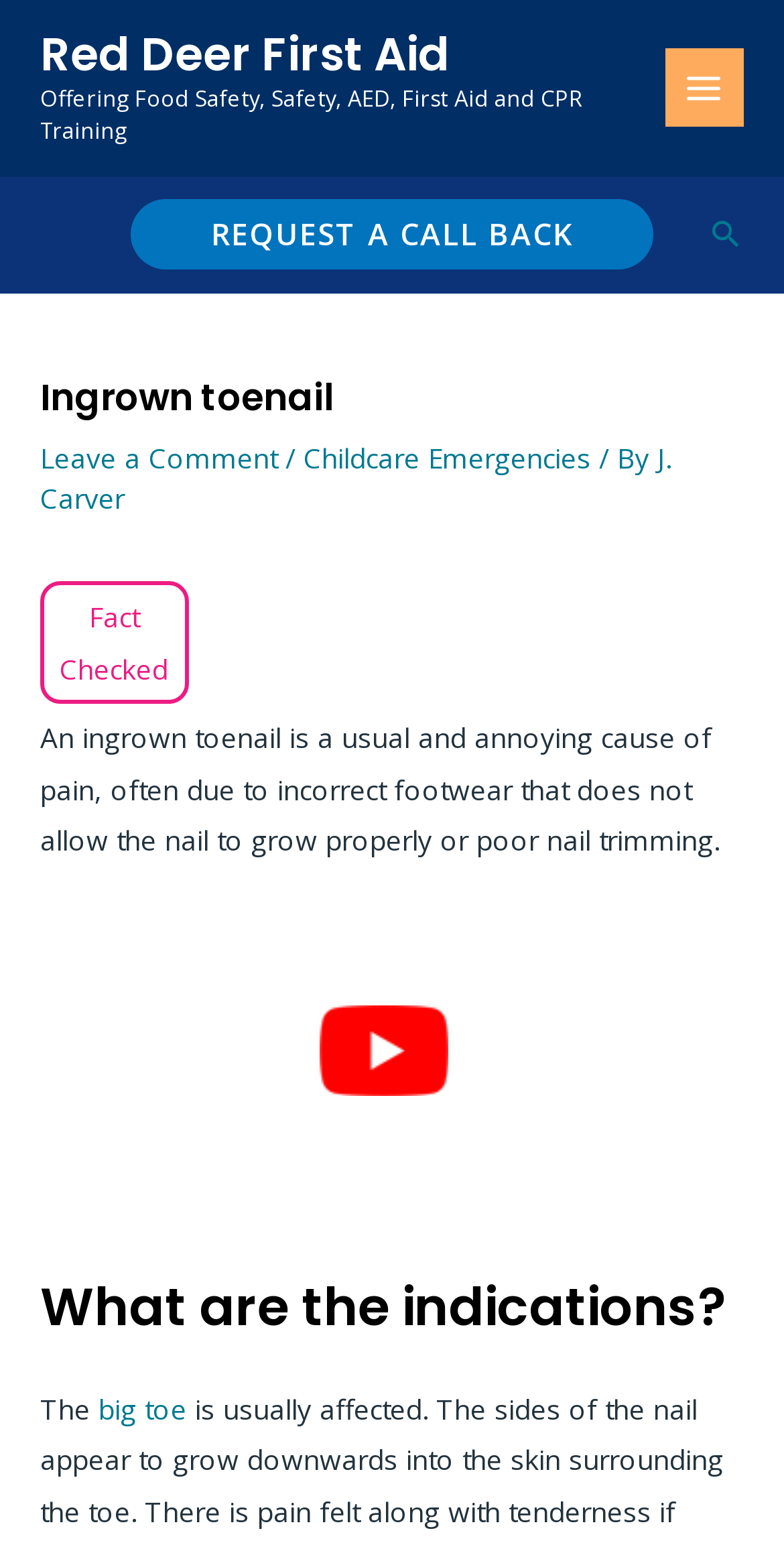Please find the bounding box for the following UI element description. Provide the coordinates in (top-left x, top-left y, bottom-right x, bottom-right y) format, with values between 0 and 1: Search

[0.903, 0.139, 0.949, 0.163]